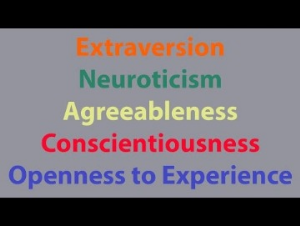Craft a thorough explanation of what is depicted in the image.

The image titled "Relationship Psychology" presents the five major dimensions of personality traits, often referred to as the Big Five. These traits are visually distinguished by varying colors and include:

1. **Extraversion** (displayed in orange) – characterized by sociability, assertiveness, and enthusiasm.
2. **Neuroticism** (depicted in green) – related to emotional instability and anxiety.
3. **Agreeableness** (shown in yellow) – associated with kindness, empathy, and cooperation.
4. **Conscientiousness** (illustrated in red) – reflecting reliability, organization, and attention to detail.
5. **Openness to Experience** (represented in blue) – associated with creativity, curiosity, and a willingness to embrace new ideas.

The background is a muted gray, enhancing the prominence of the colorful text and emphasizing the importance of these traits in understanding human behavior and relationships. This visual is likely designed to facilitate discussions around personality psychology and its implications in counseling and relational dynamics.